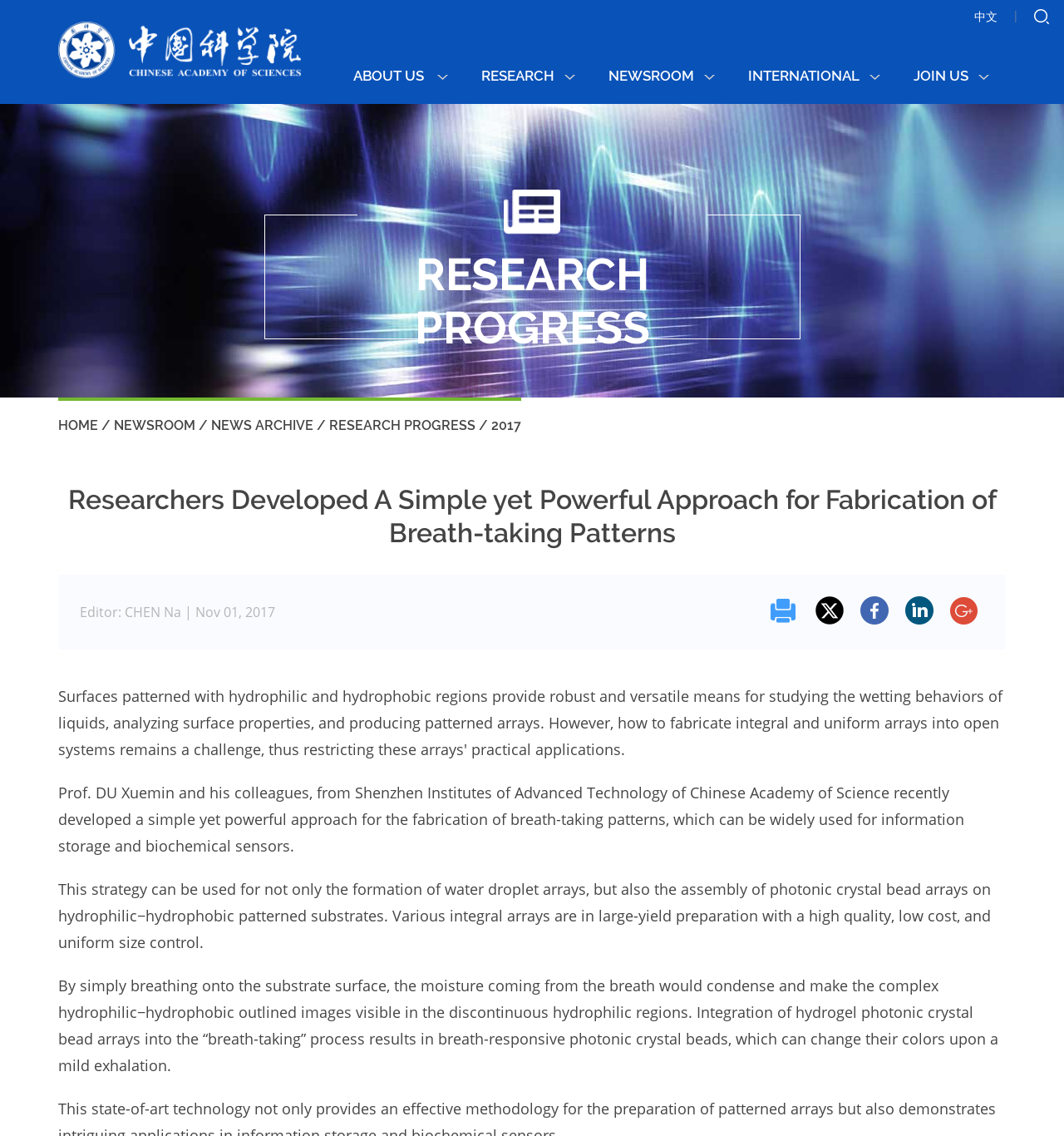Pinpoint the bounding box coordinates for the area that should be clicked to perform the following instruction: "Read more about the researchers".

[0.721, 0.526, 0.76, 0.55]